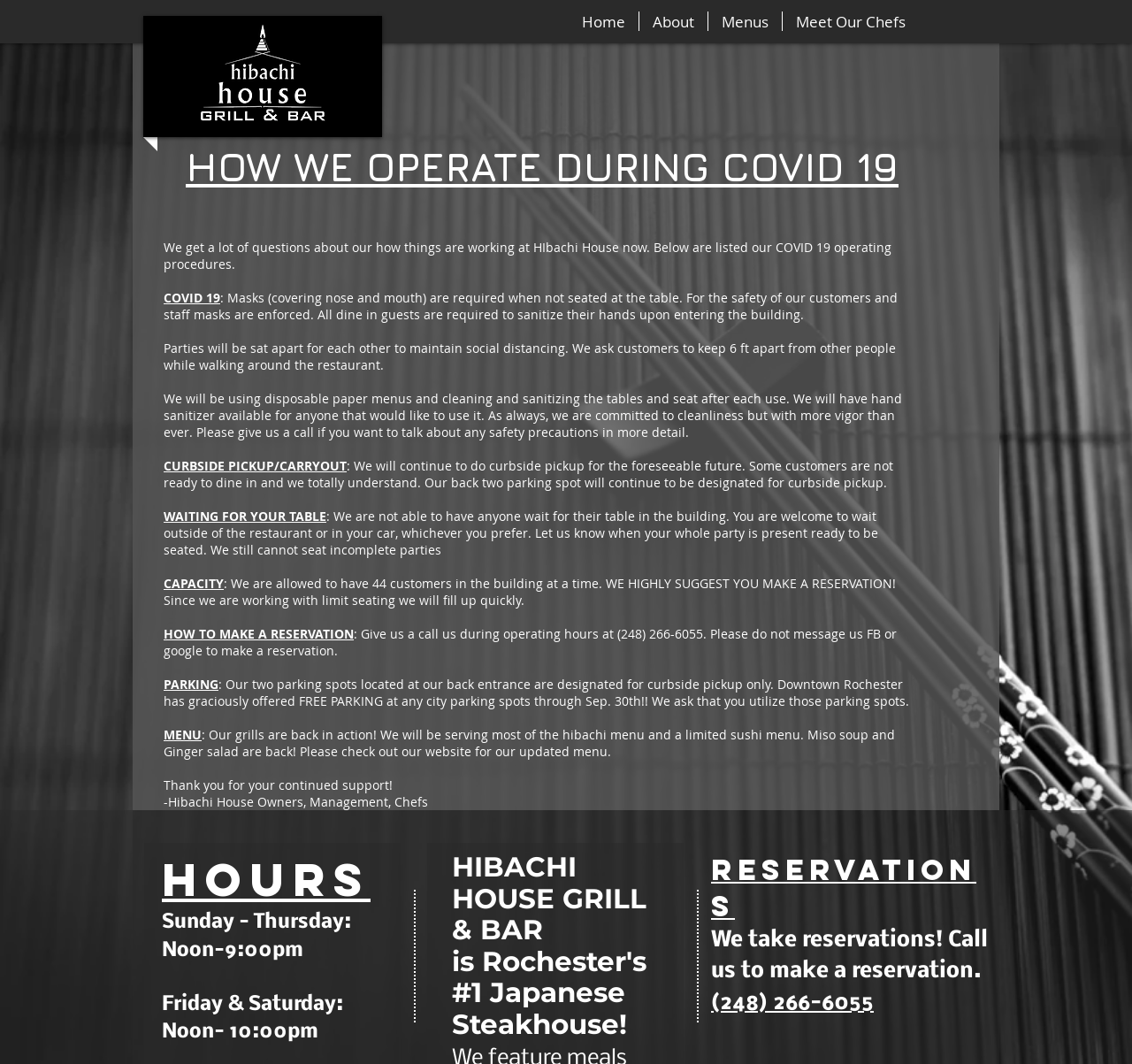Please provide the bounding box coordinates for the UI element as described: "(248) 266-6055". The coordinates must be four floats between 0 and 1, represented as [left, top, right, bottom].

[0.628, 0.928, 0.772, 0.954]